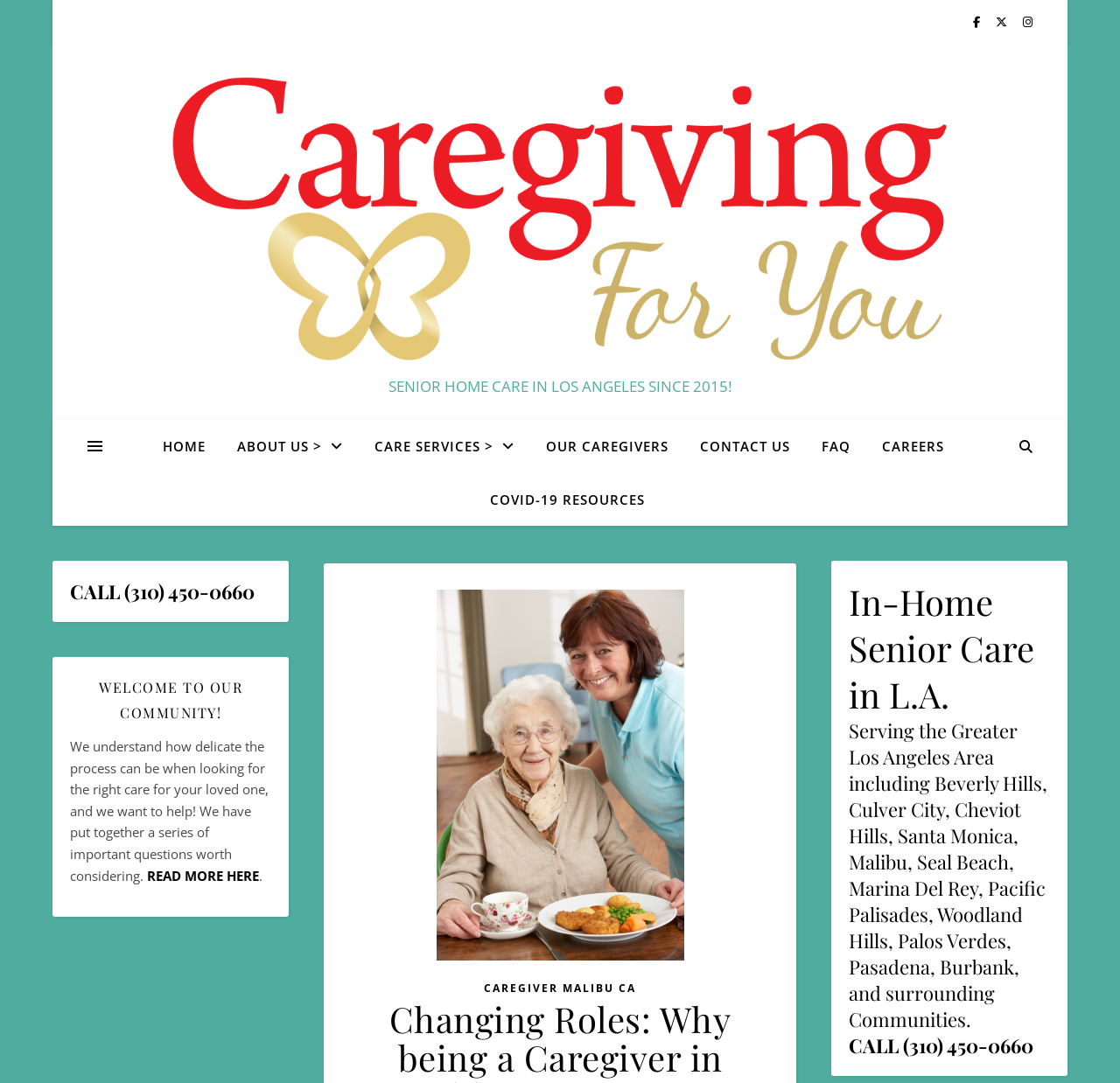What is the phone number to call for senior home care?
Using the image provided, answer with just one word or phrase.

(310) 450-0660